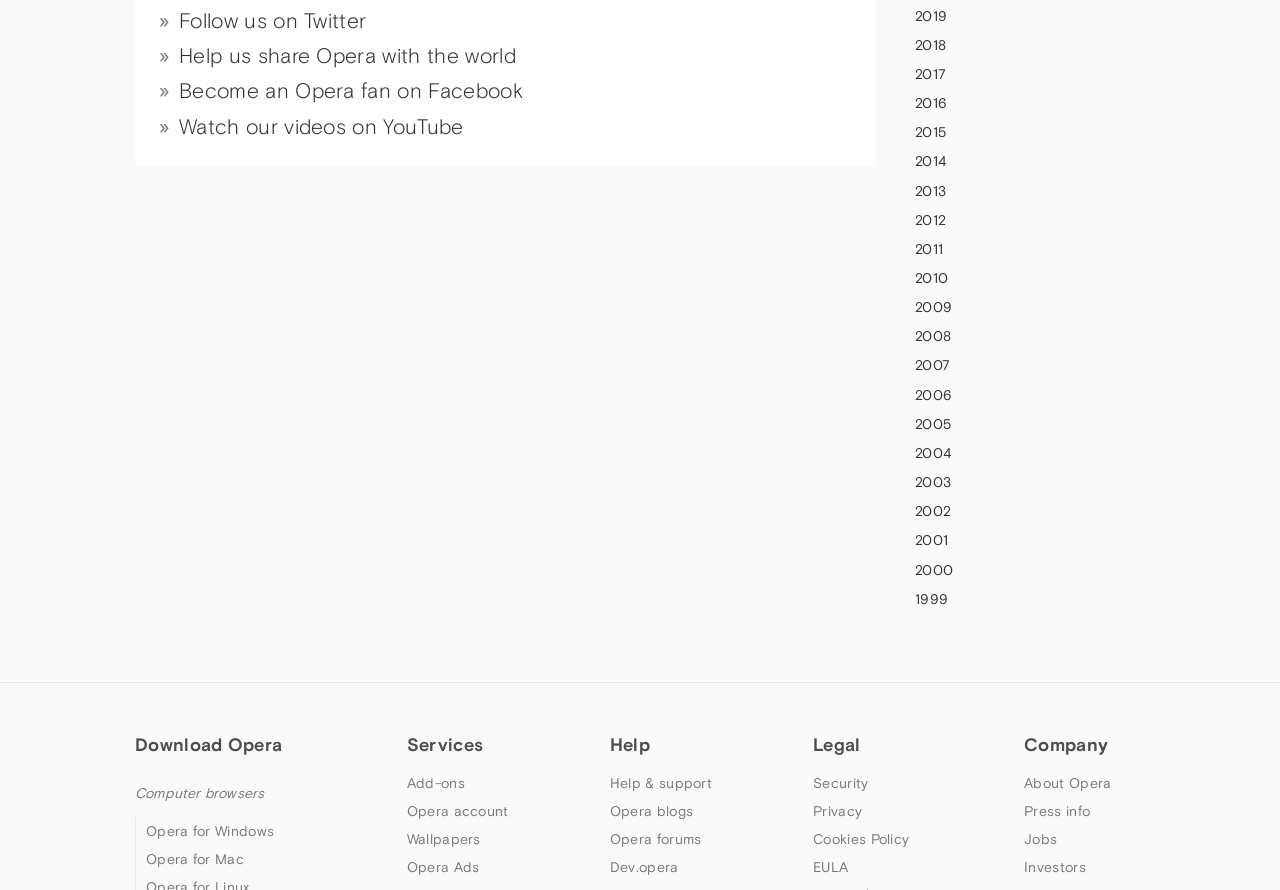Please find the bounding box coordinates (top-left x, top-left y, bottom-right x, bottom-right y) in the screenshot for the UI element described as follows: Opera for Windows

[0.114, 0.924, 0.214, 0.942]